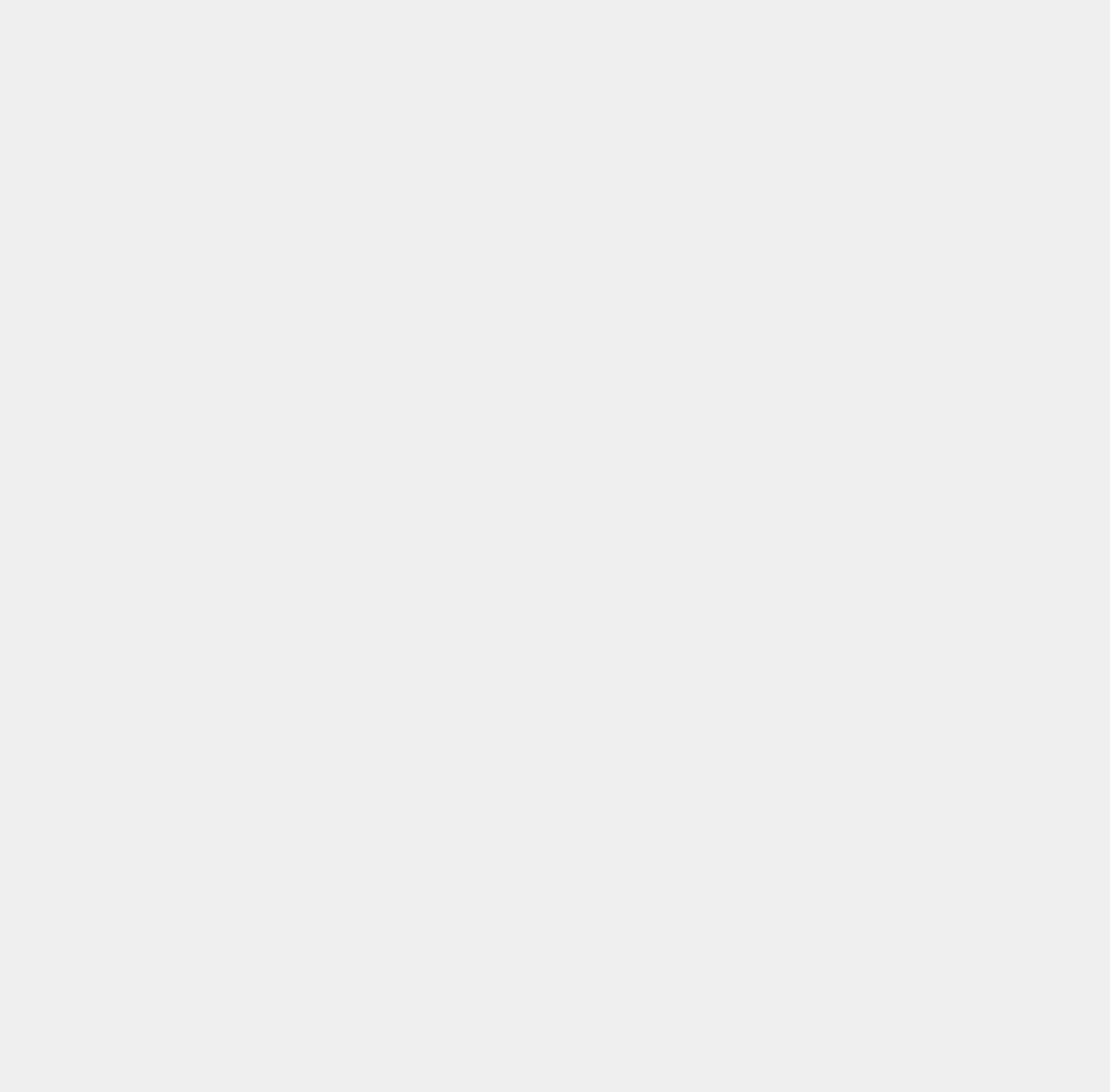Identify the bounding box for the UI element that is described as follows: "Contact Us".

[0.905, 0.729, 0.962, 0.743]